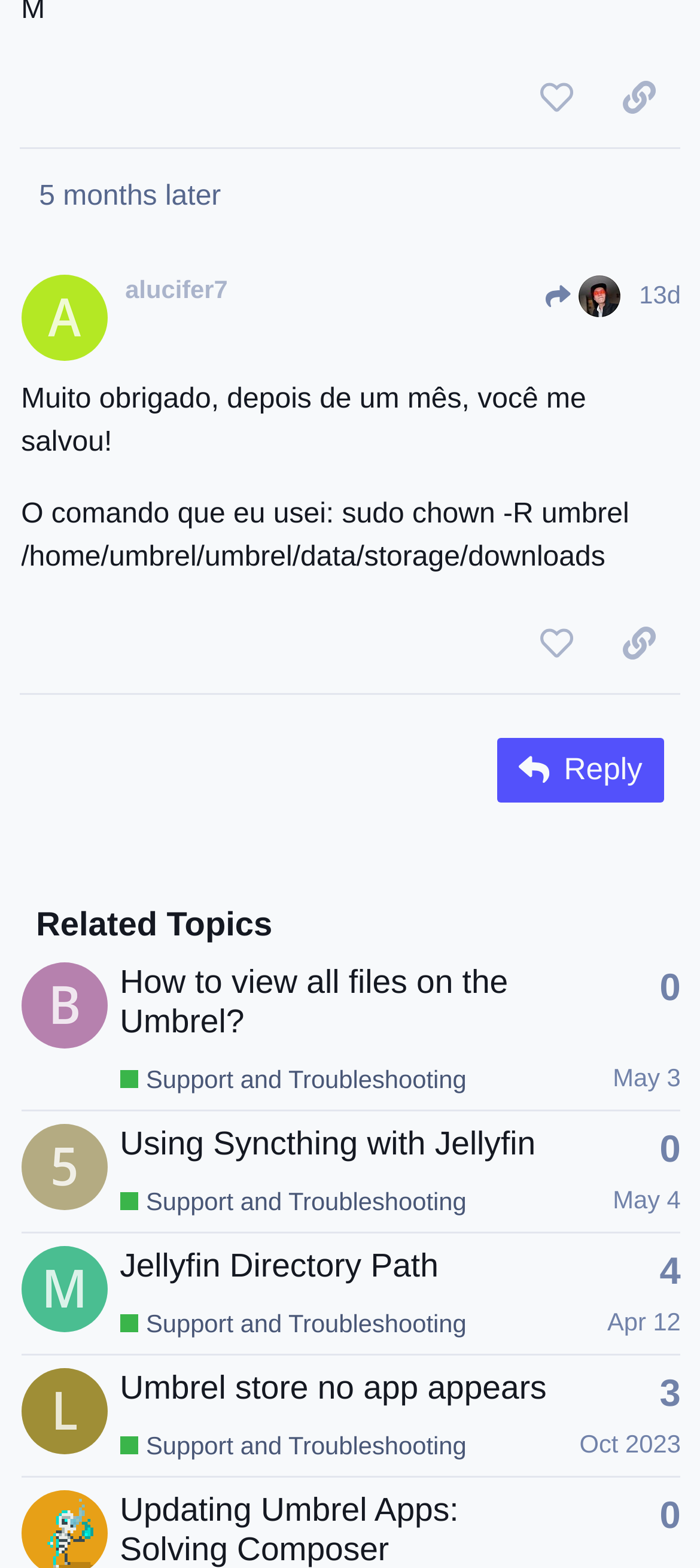Return the bounding box coordinates of the UI element that corresponds to this description: "Umbrel store no app appears". The coordinates must be given as four float numbers in the range of 0 and 1, [left, top, right, bottom].

[0.171, 0.877, 0.781, 0.901]